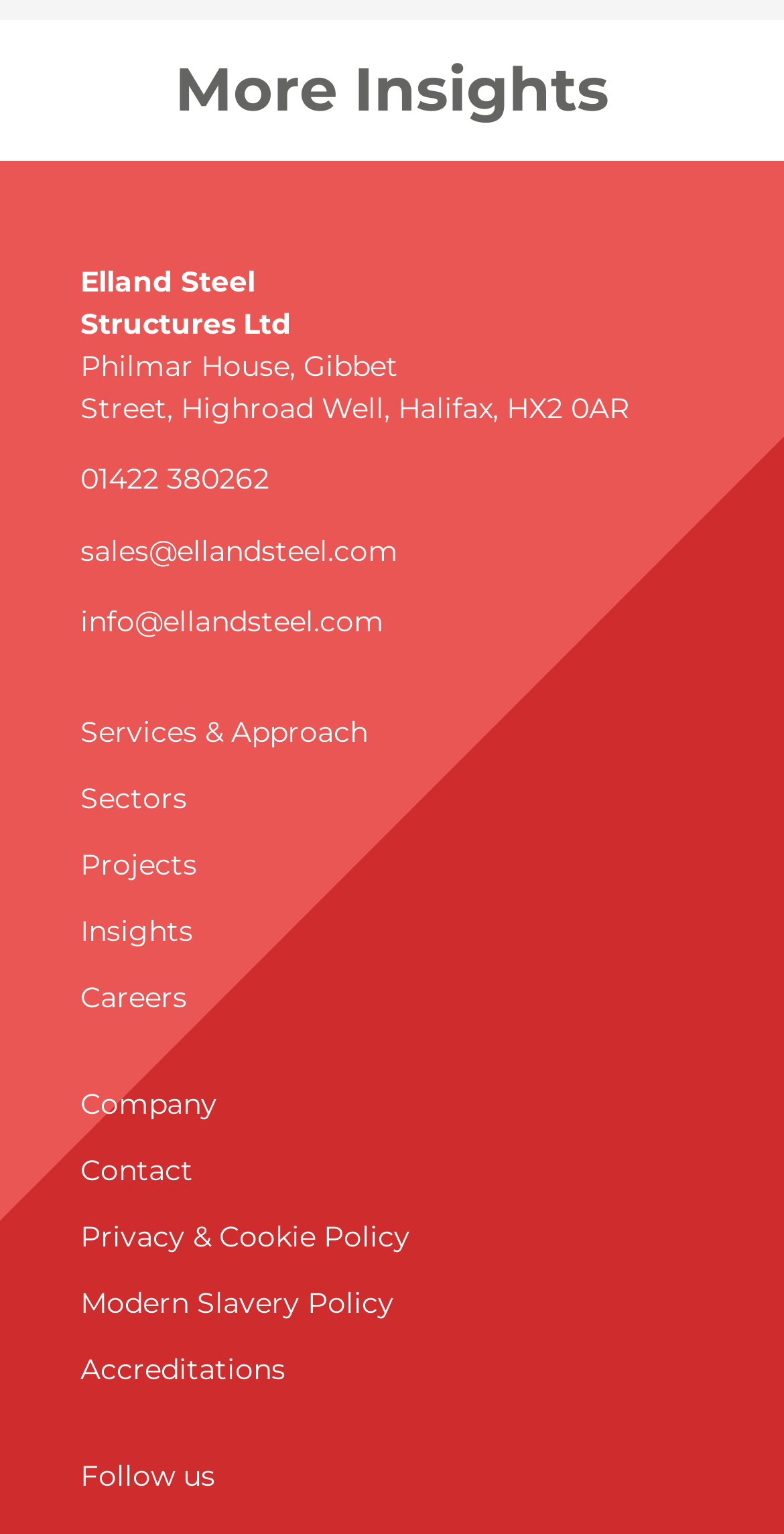Can you give a detailed response to the following question using the information from the image? What is the last link at the bottom of the webpage?

The last link at the bottom of the webpage can be found in the link element [560] which is located at the bottom of the webpage, below the 'Follow us' text.